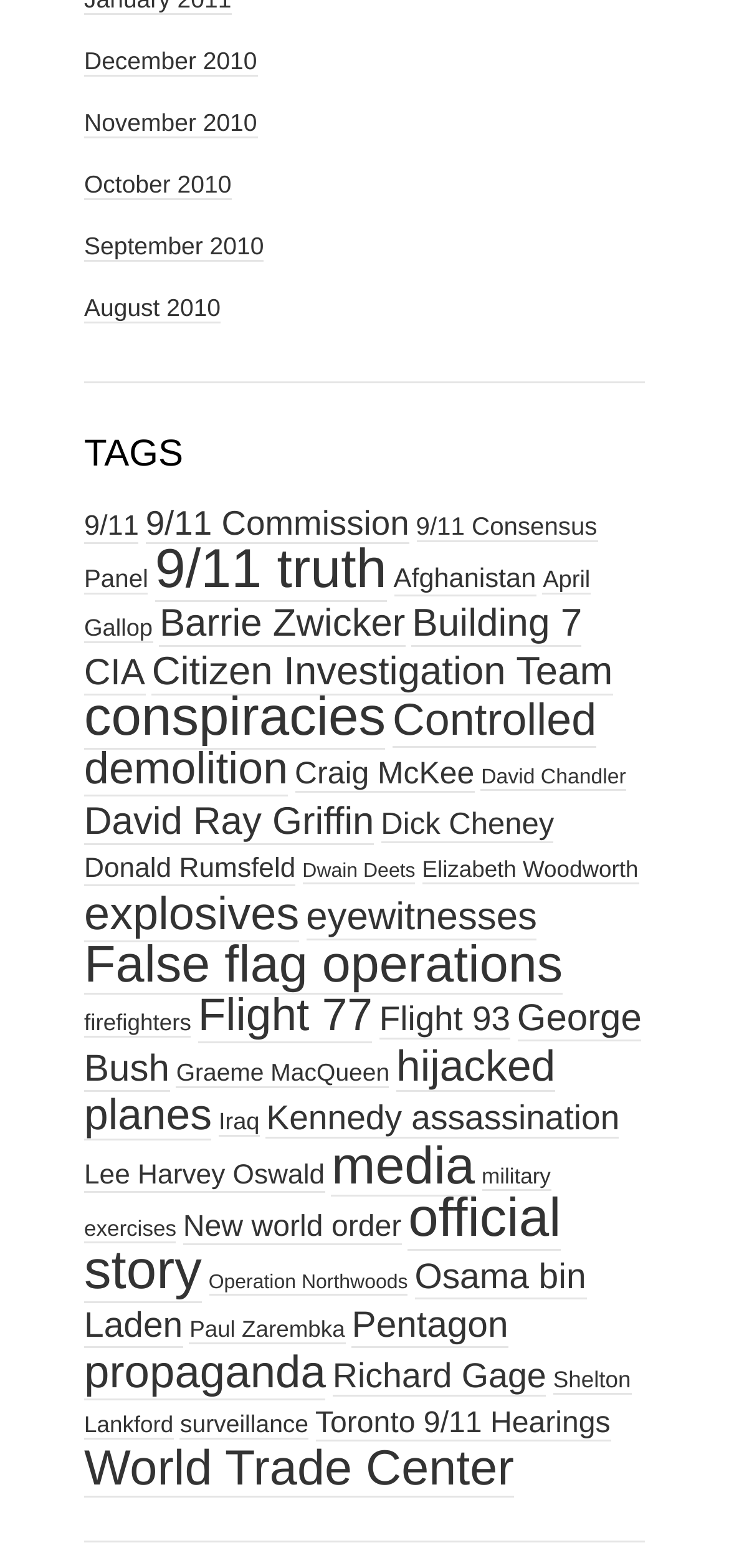Please reply to the following question with a single word or a short phrase:
Is there a tag related to Afghanistan?

Yes